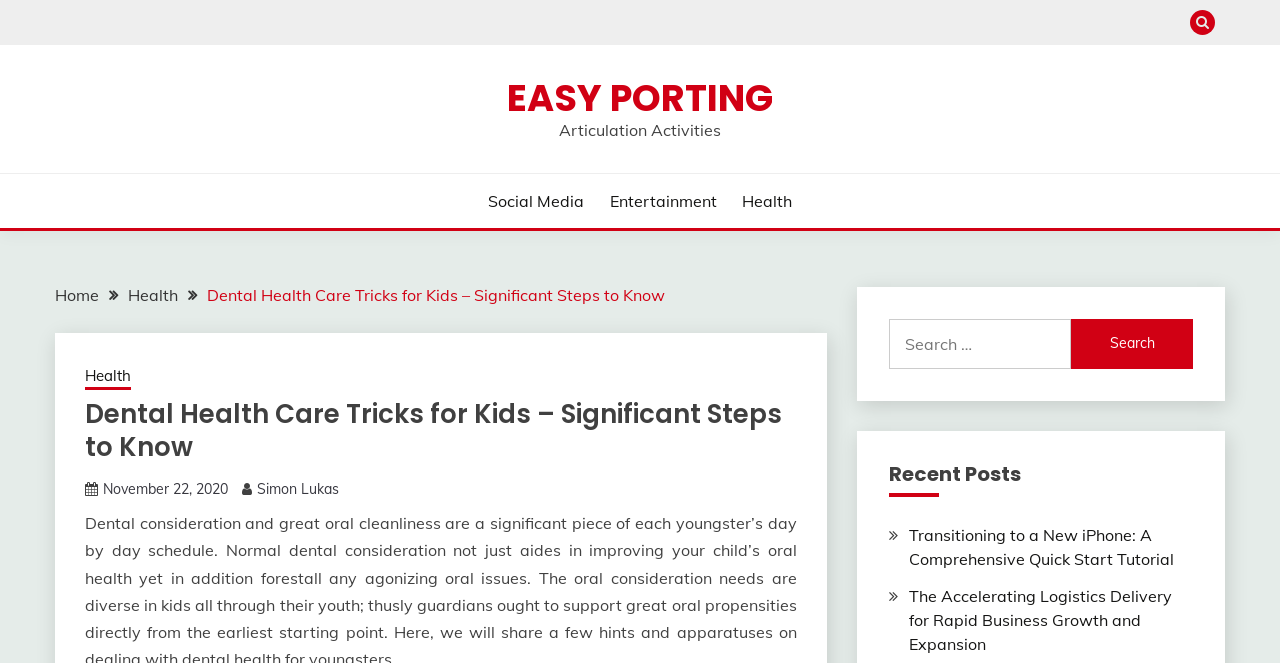Please specify the bounding box coordinates of the element that should be clicked to execute the given instruction: 'View previous post'. Ensure the coordinates are four float numbers between 0 and 1, expressed as [left, top, right, bottom].

None